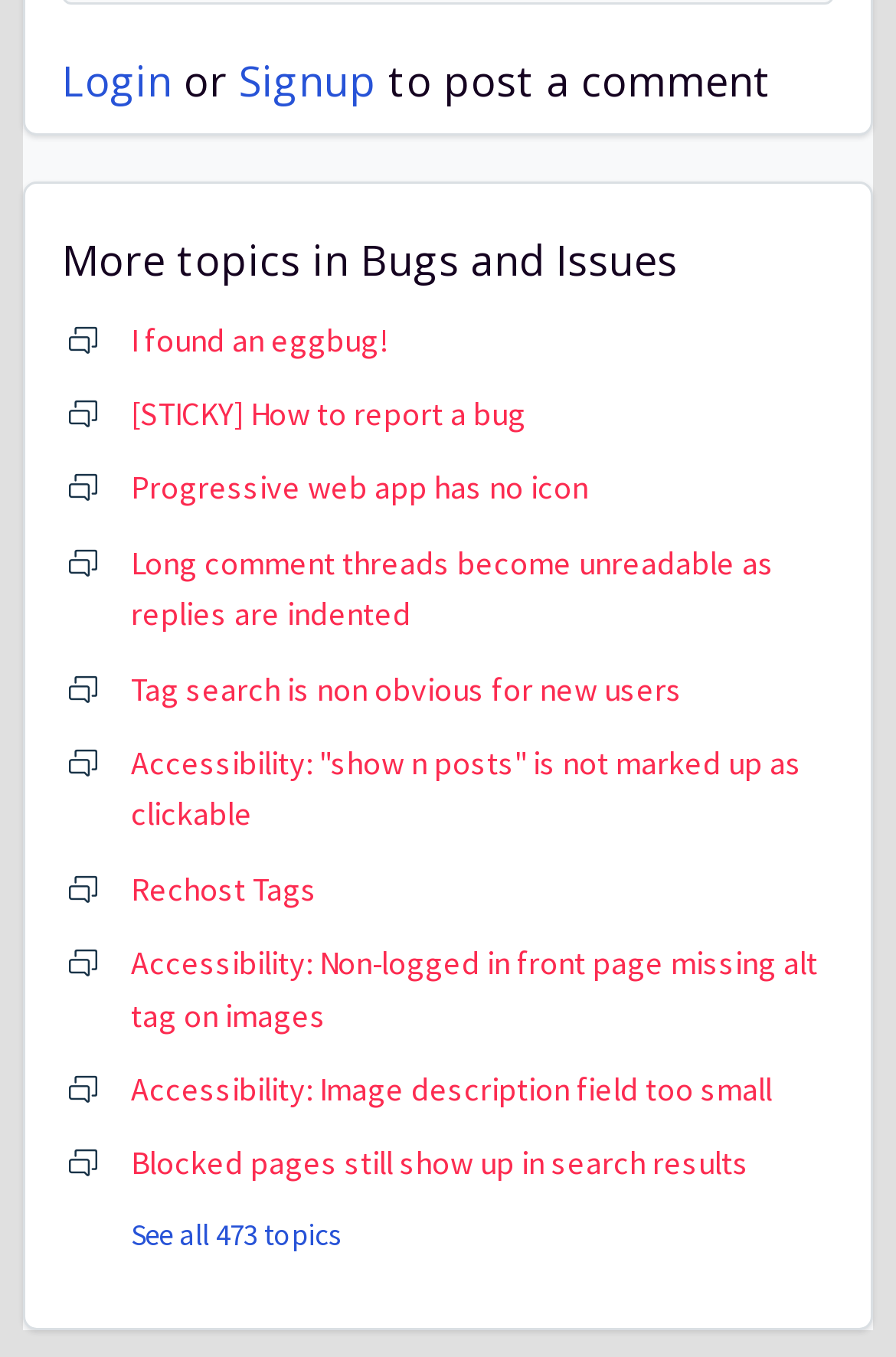Please identify the bounding box coordinates of the area I need to click to accomplish the following instruction: "Report a bug".

[0.146, 0.235, 0.431, 0.265]